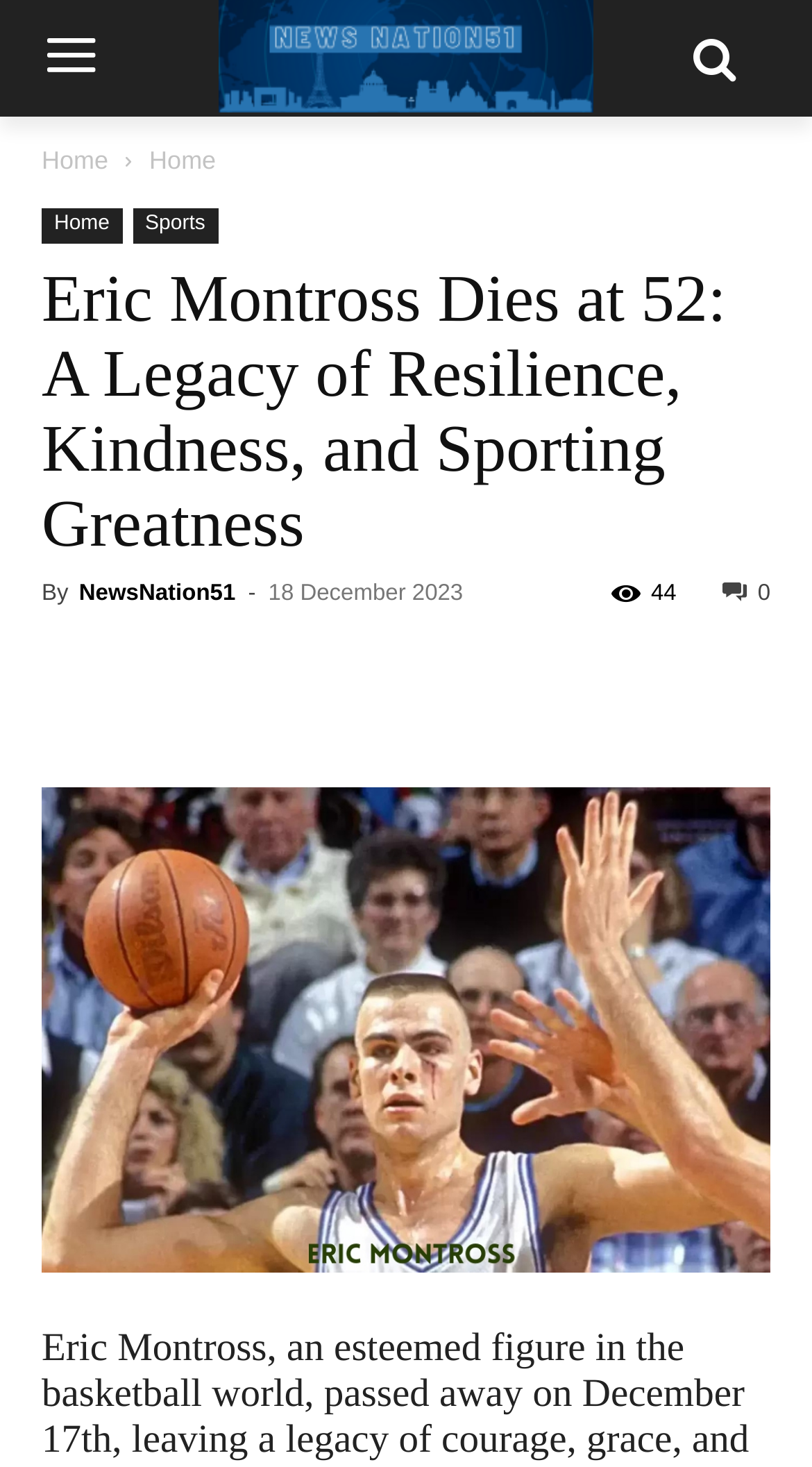Please provide the bounding box coordinates for the element that needs to be clicked to perform the following instruction: "visit NewsNation51". The coordinates should be given as four float numbers between 0 and 1, i.e., [left, top, right, bottom].

[0.097, 0.396, 0.29, 0.413]